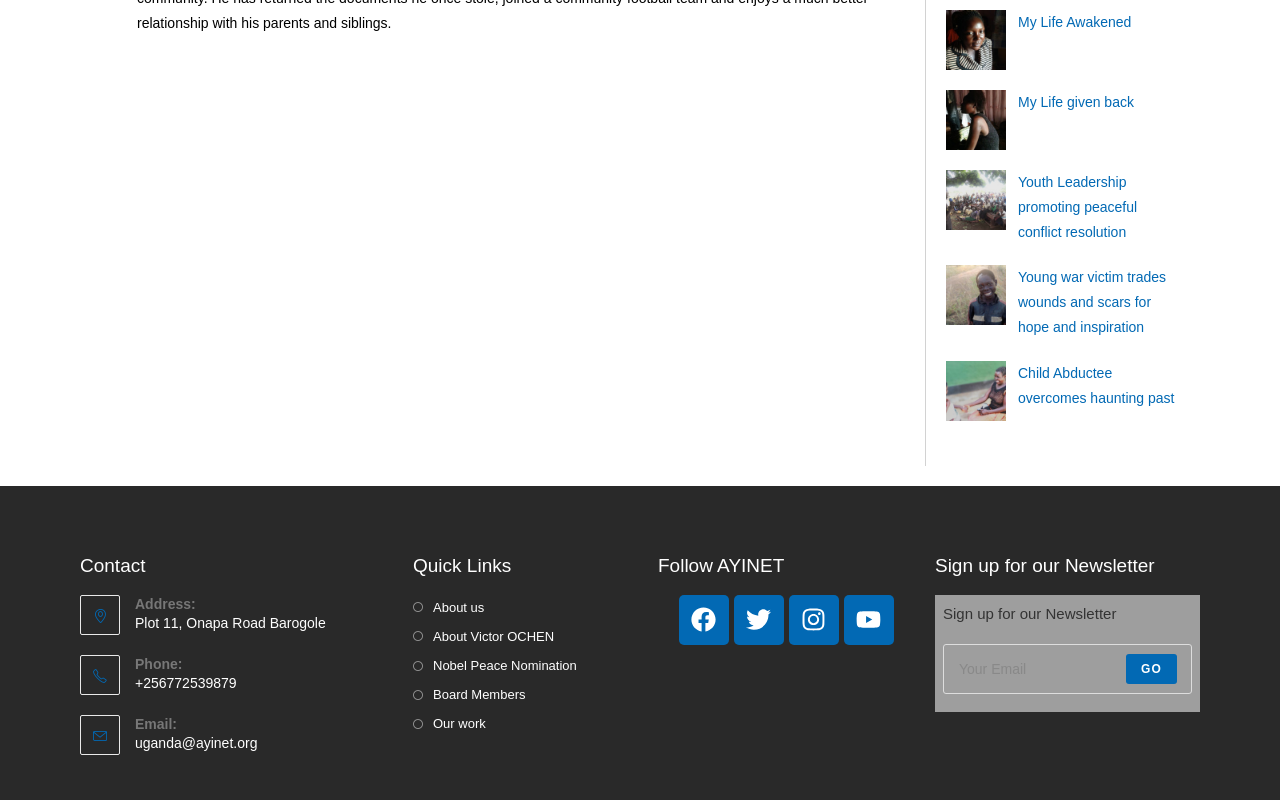Indicate the bounding box coordinates of the clickable region to achieve the following instruction: "Enter email address to subscribe."

[0.737, 0.805, 0.931, 0.867]